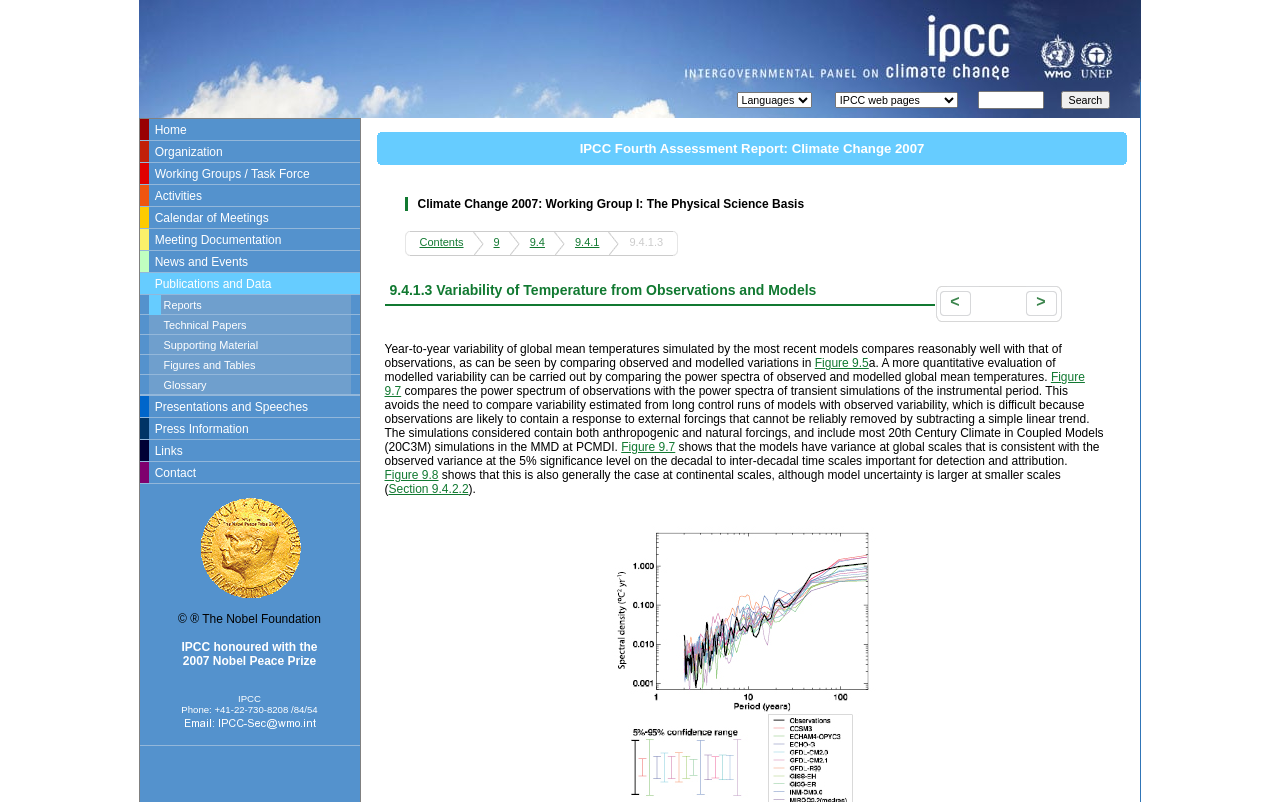What is the purpose of the textbox located next to the 'Search' button?
Answer the question with a single word or phrase derived from the image.

Search